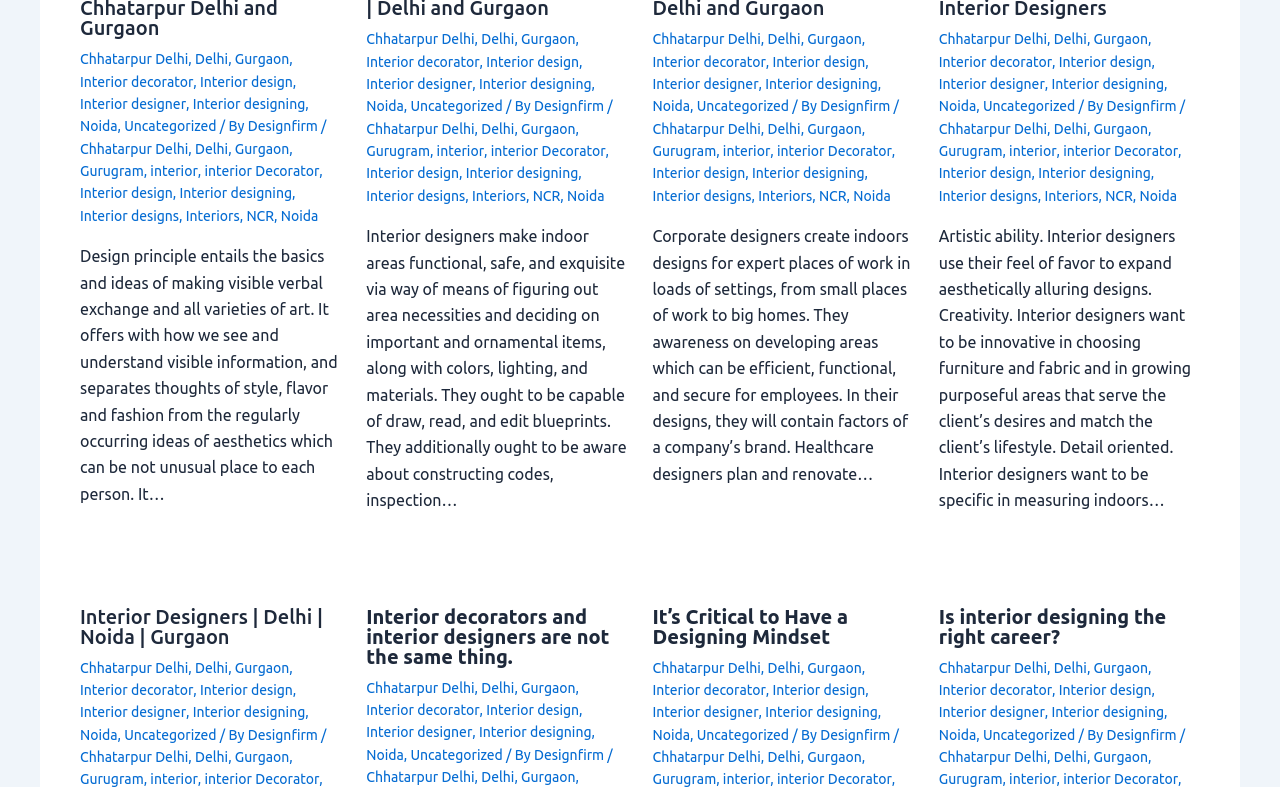From the element description Noida, predict the bounding box coordinates of the UI element. The coordinates must be specified in the format (top-left x, top-left y, bottom-right x, bottom-right y) and should be within the 0 to 1 range.

[0.22, 0.264, 0.249, 0.284]